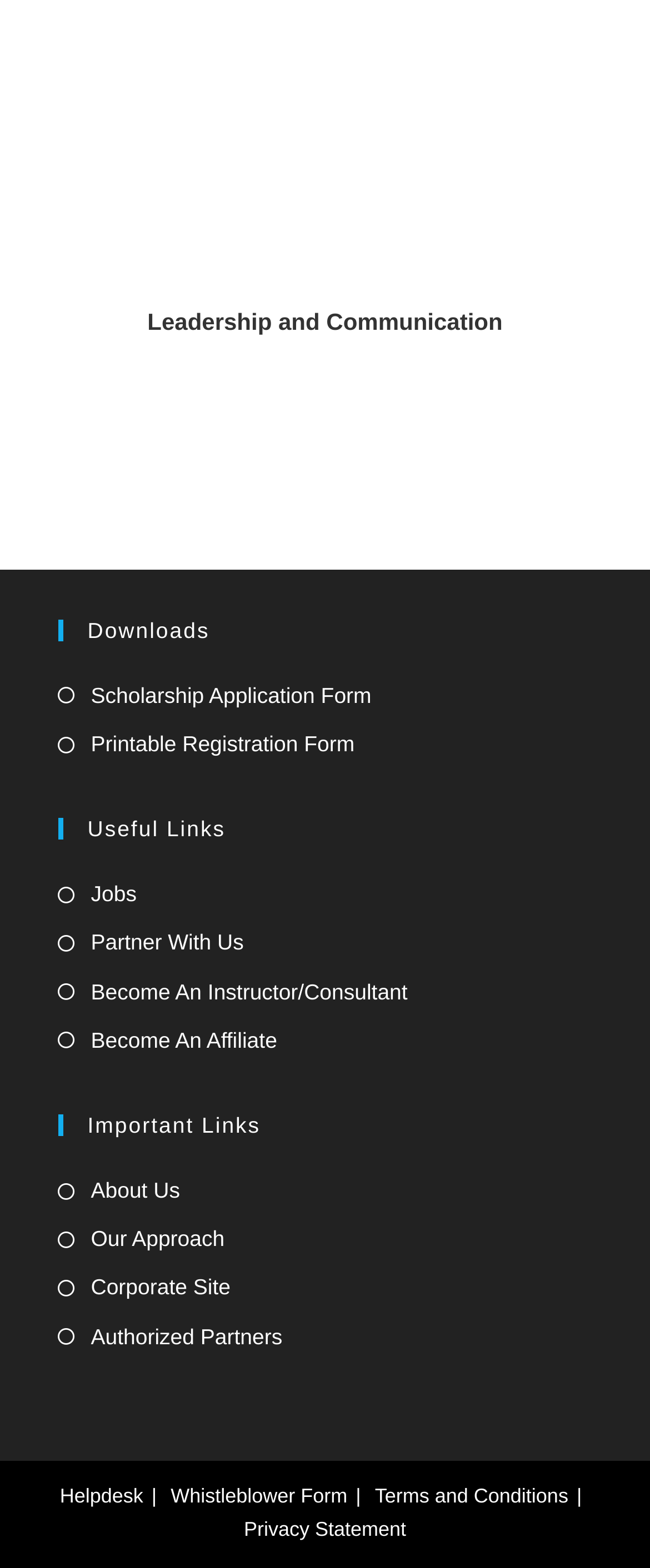Determine the bounding box coordinates of the clickable element to achieve the following action: 'View Terms and Conditions'. Provide the coordinates as four float values between 0 and 1, formatted as [left, top, right, bottom].

[0.577, 0.314, 0.874, 0.329]